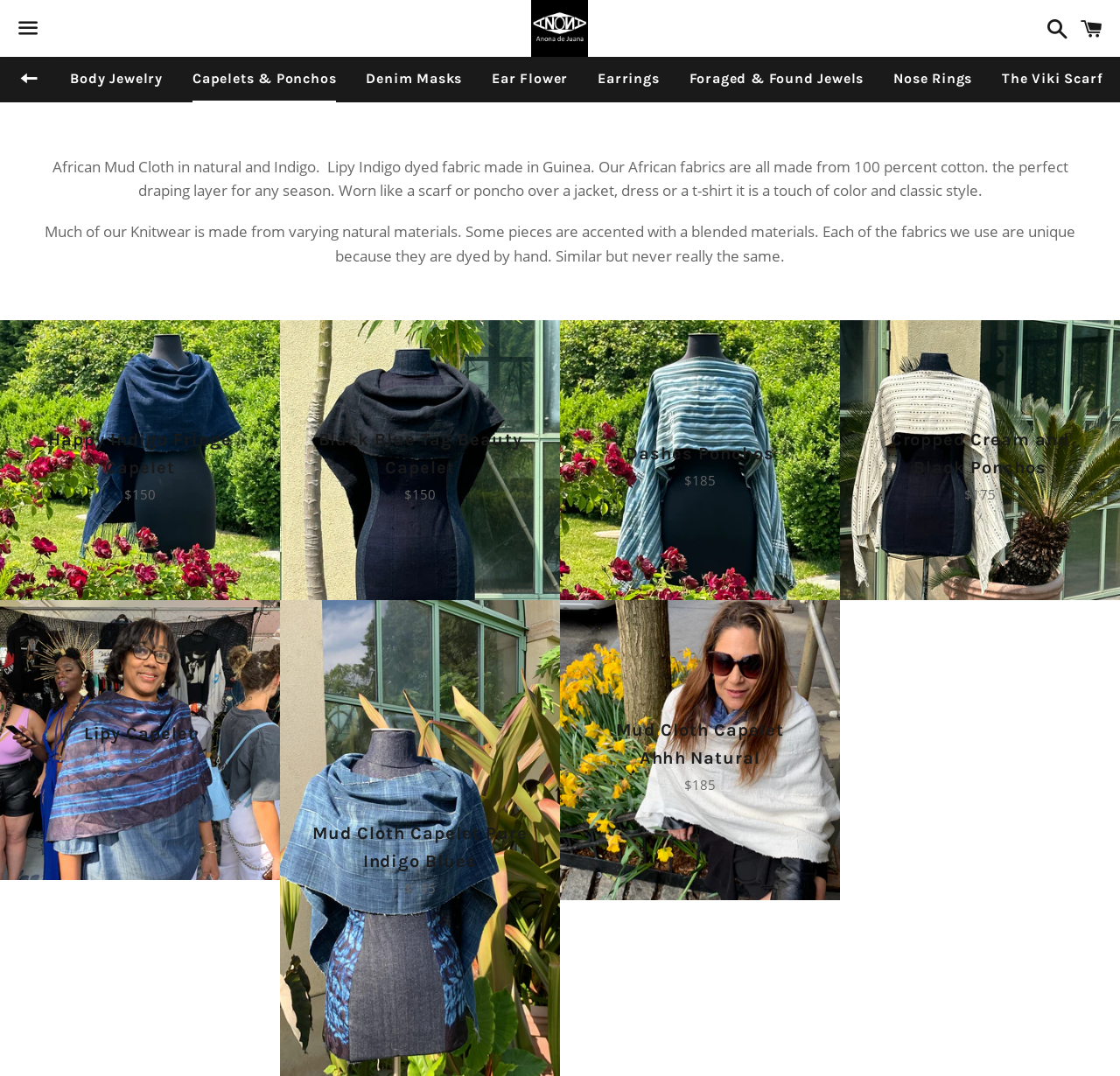Please determine the bounding box coordinates of the area that needs to be clicked to complete this task: 'Explore the 'Lipy Capelet' product'. The coordinates must be four float numbers between 0 and 1, formatted as [left, top, right, bottom].

[0.0, 0.558, 0.25, 0.818]